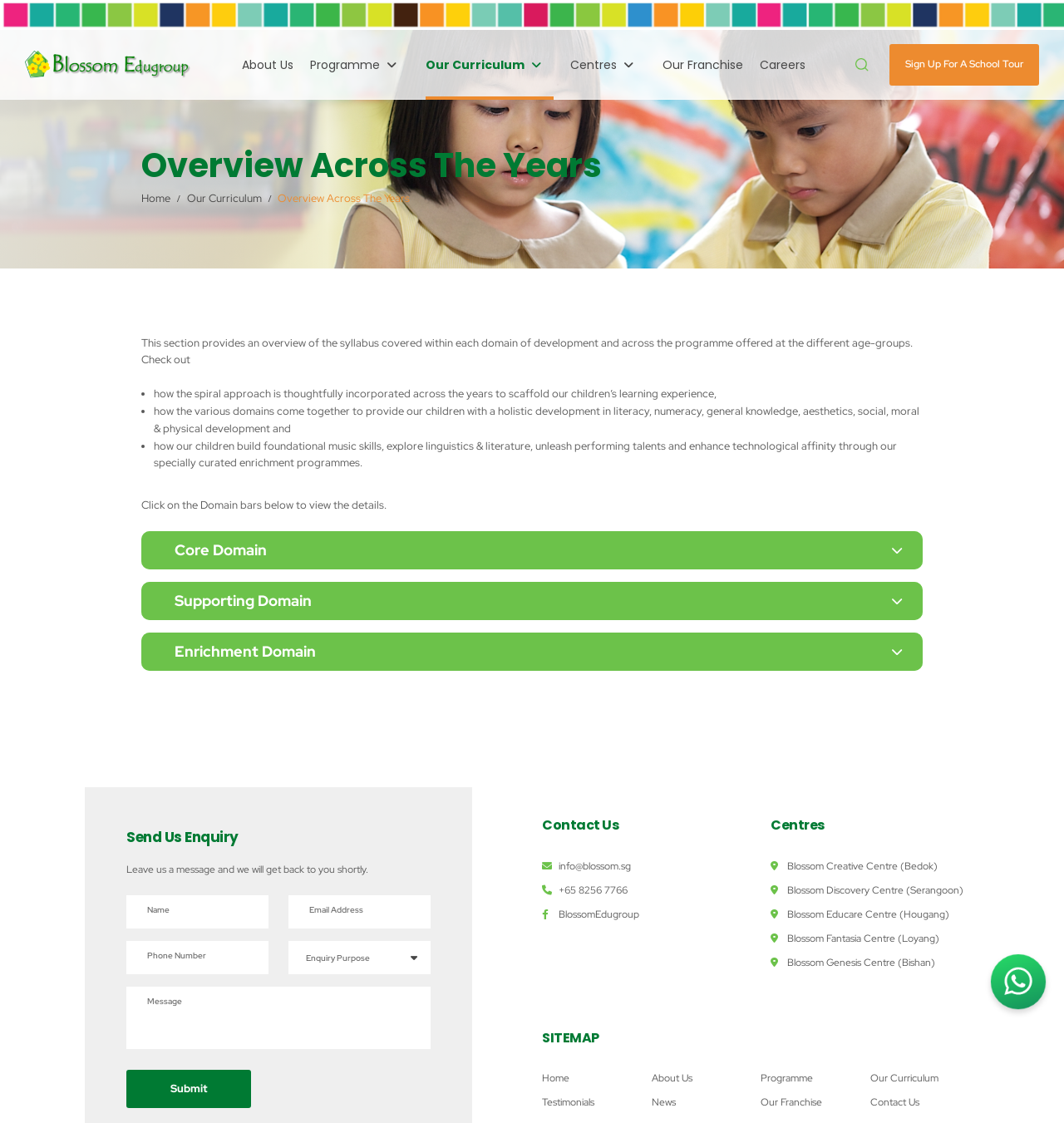Please respond to the question using a single word or phrase:
What is the purpose of the enquiry form?

To send a message